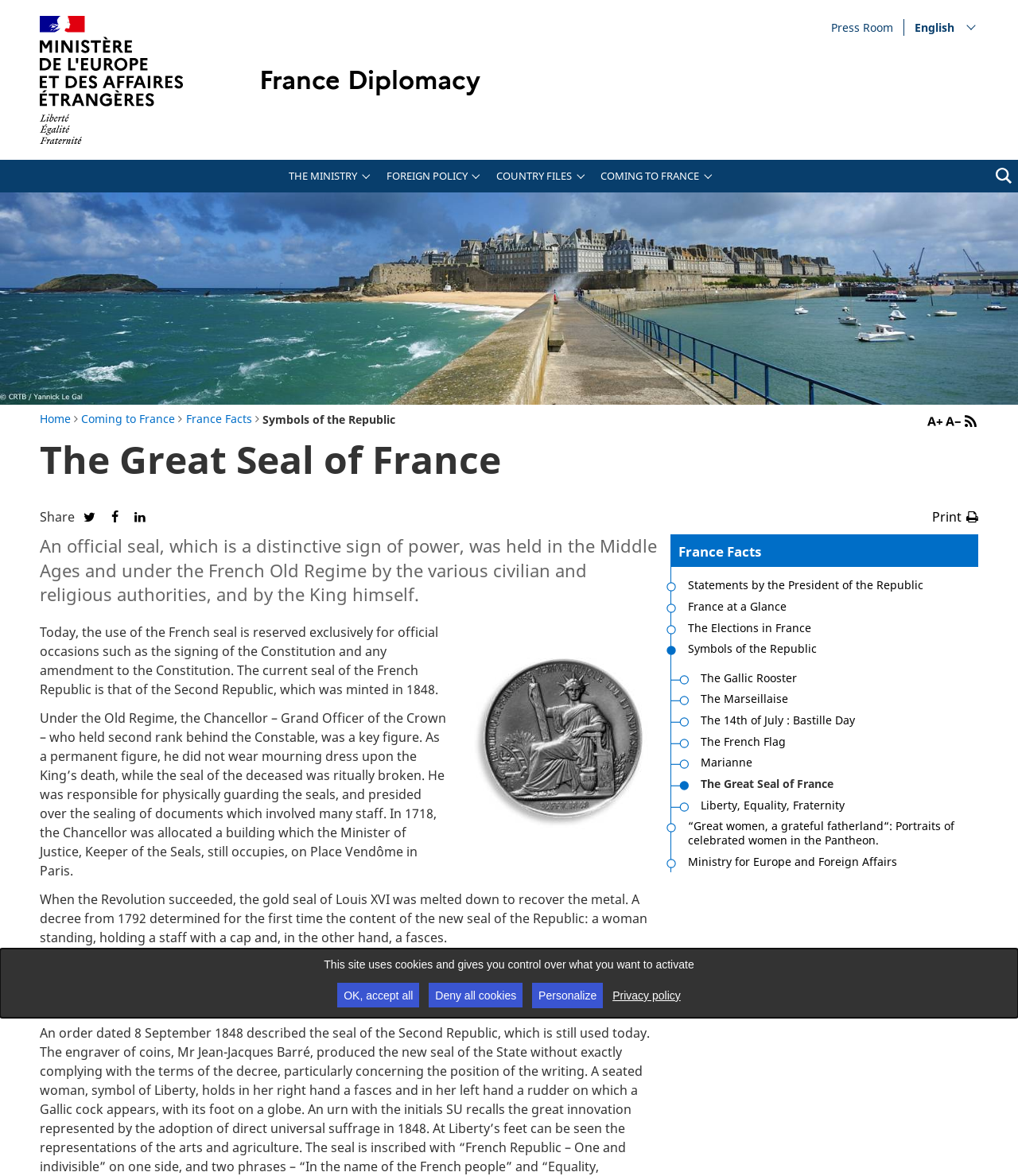What is the headline of the webpage?

The Great Seal of France